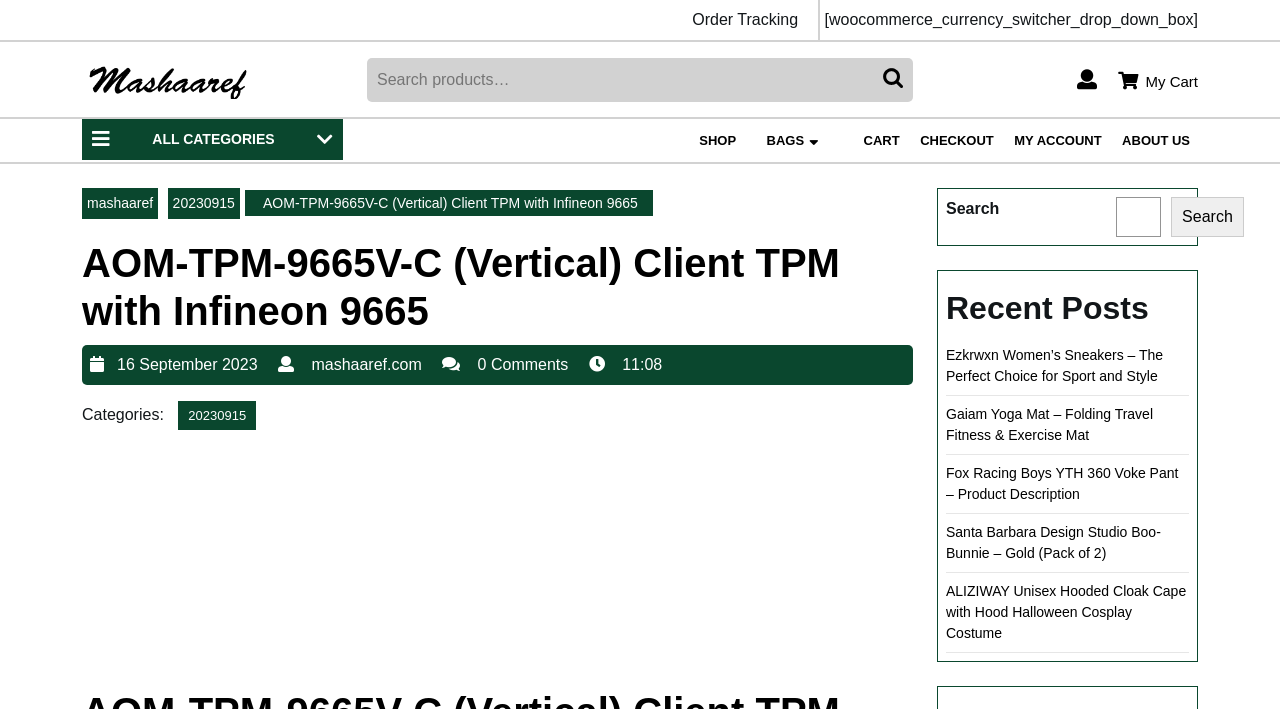What is the purpose of the search box?
Please utilize the information in the image to give a detailed response to the question.

The search box is located at the top of the page, and it has a placeholder text 'Search for:' and a search button next to it, indicating that it is used to search for products on the website.